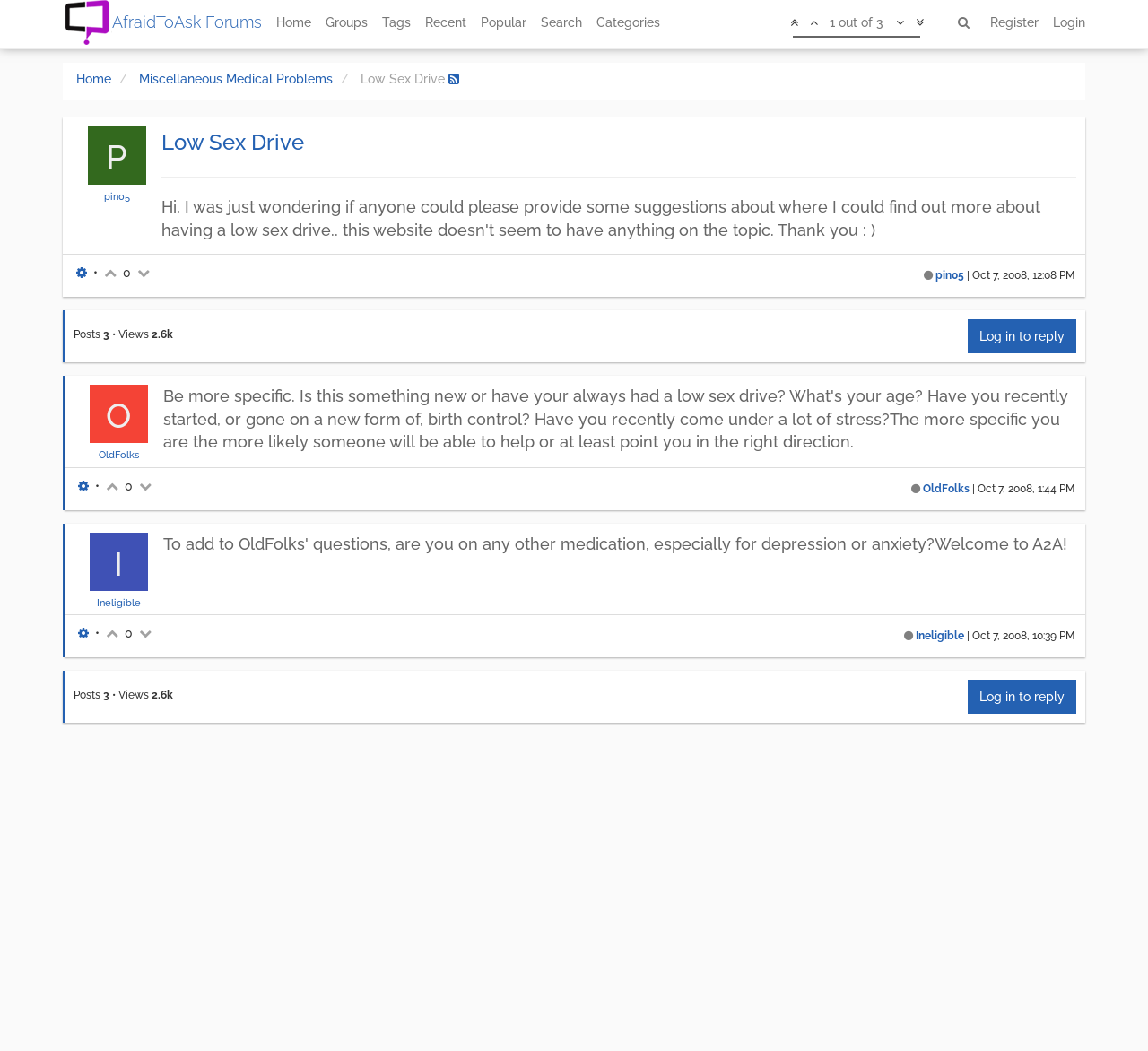Determine the bounding box coordinates of the clickable element to achieve the following action: 'Reply to a post'. Provide the coordinates as four float values between 0 and 1, formatted as [left, top, right, bottom].

[0.843, 0.304, 0.938, 0.336]